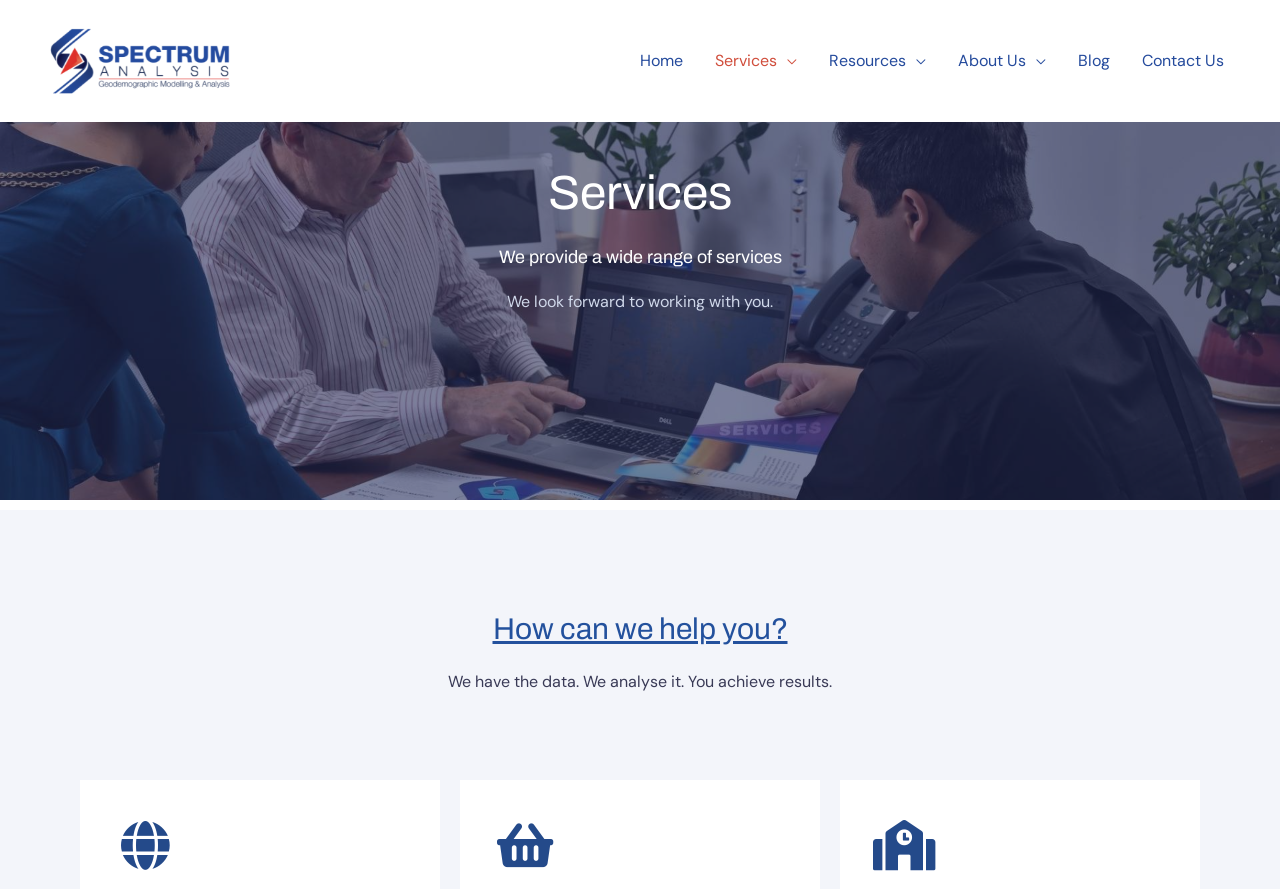Based on the element description Contact Us, identify the bounding box of the UI element in the given webpage screenshot. The coordinates should be in the format (top-left x, top-left y, bottom-right x, bottom-right y) and must be between 0 and 1.

[0.88, 0.033, 0.969, 0.105]